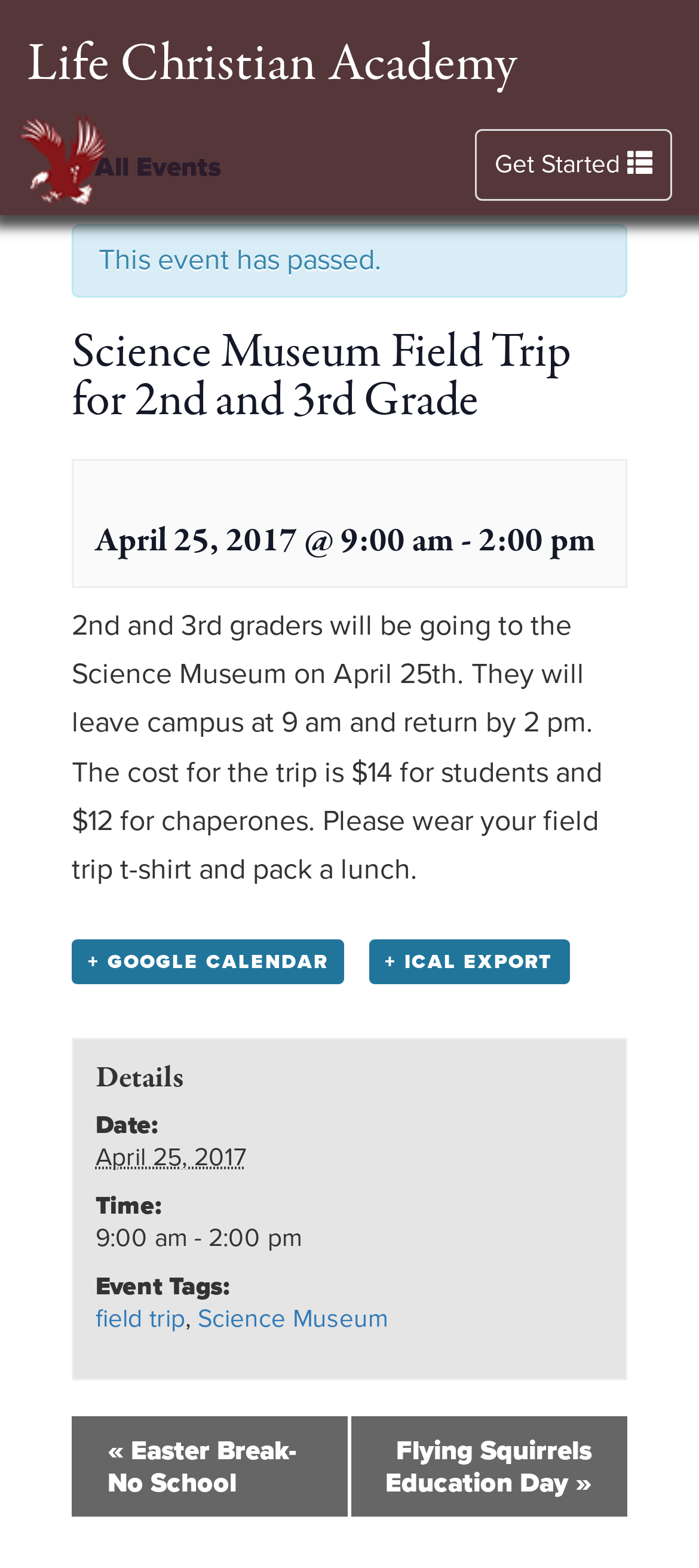What is the event tag related to the location?
Based on the image, provide your answer in one word or phrase.

Science Museum